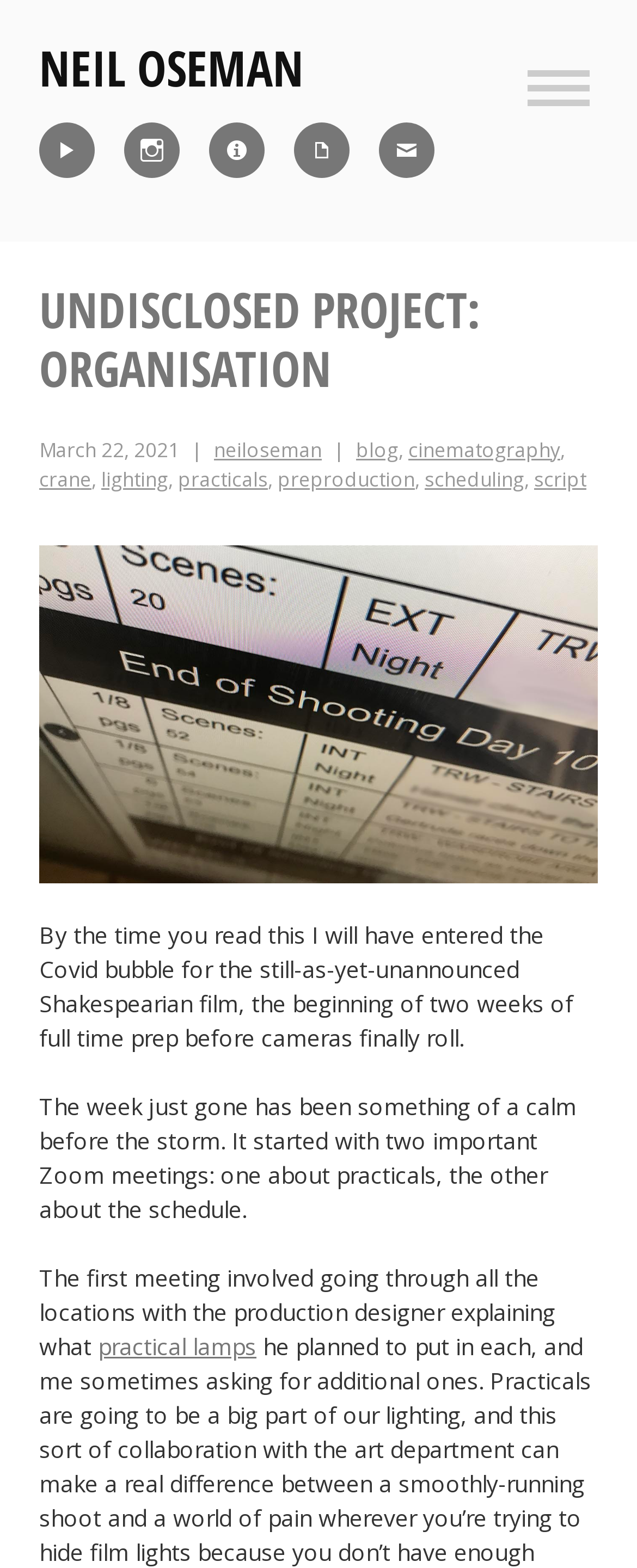Determine the bounding box for the described HTML element: "March 22, 2021June 30, 2021". Ensure the coordinates are four float numbers between 0 and 1 in the format [left, top, right, bottom].

[0.062, 0.278, 0.282, 0.295]